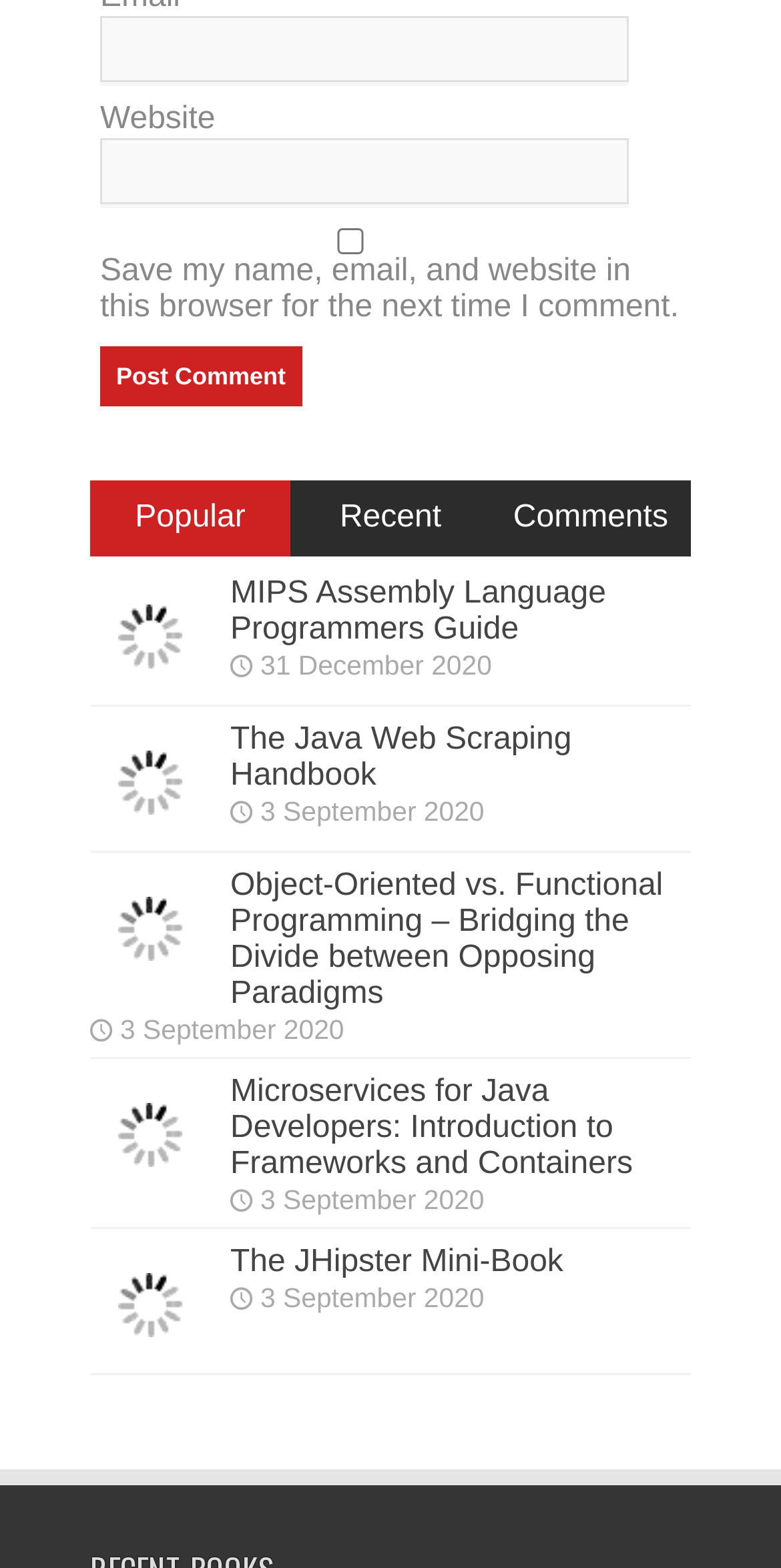What is the purpose of the 'Post Comment' button?
Answer with a single word or phrase by referring to the visual content.

To submit a comment